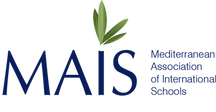What does the stylized green leaf represent?
Please provide a single word or phrase as your answer based on the screenshot.

Growth, education, and nurturing